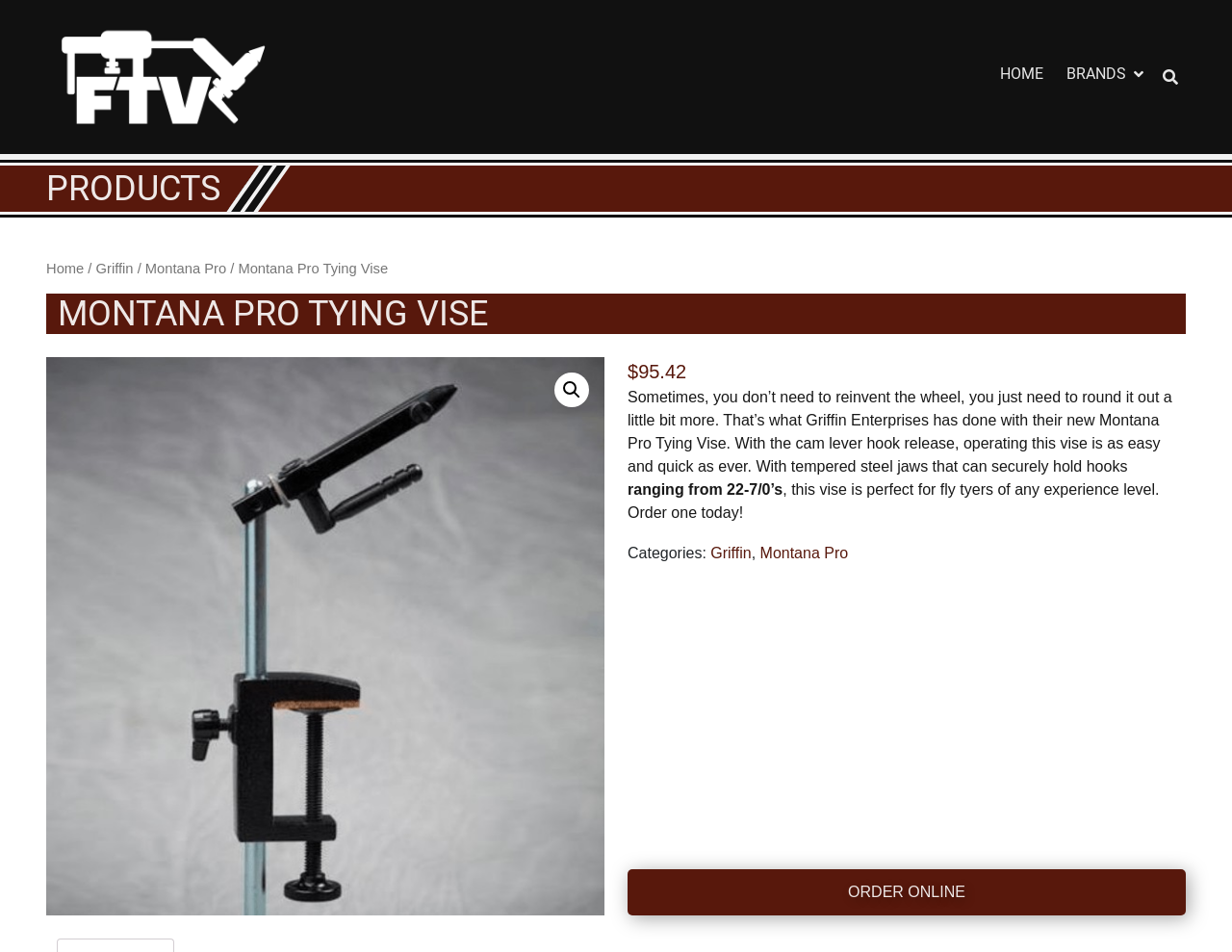Based on the description "Montana Pro", find the bounding box of the specified UI element.

[0.118, 0.274, 0.184, 0.29]